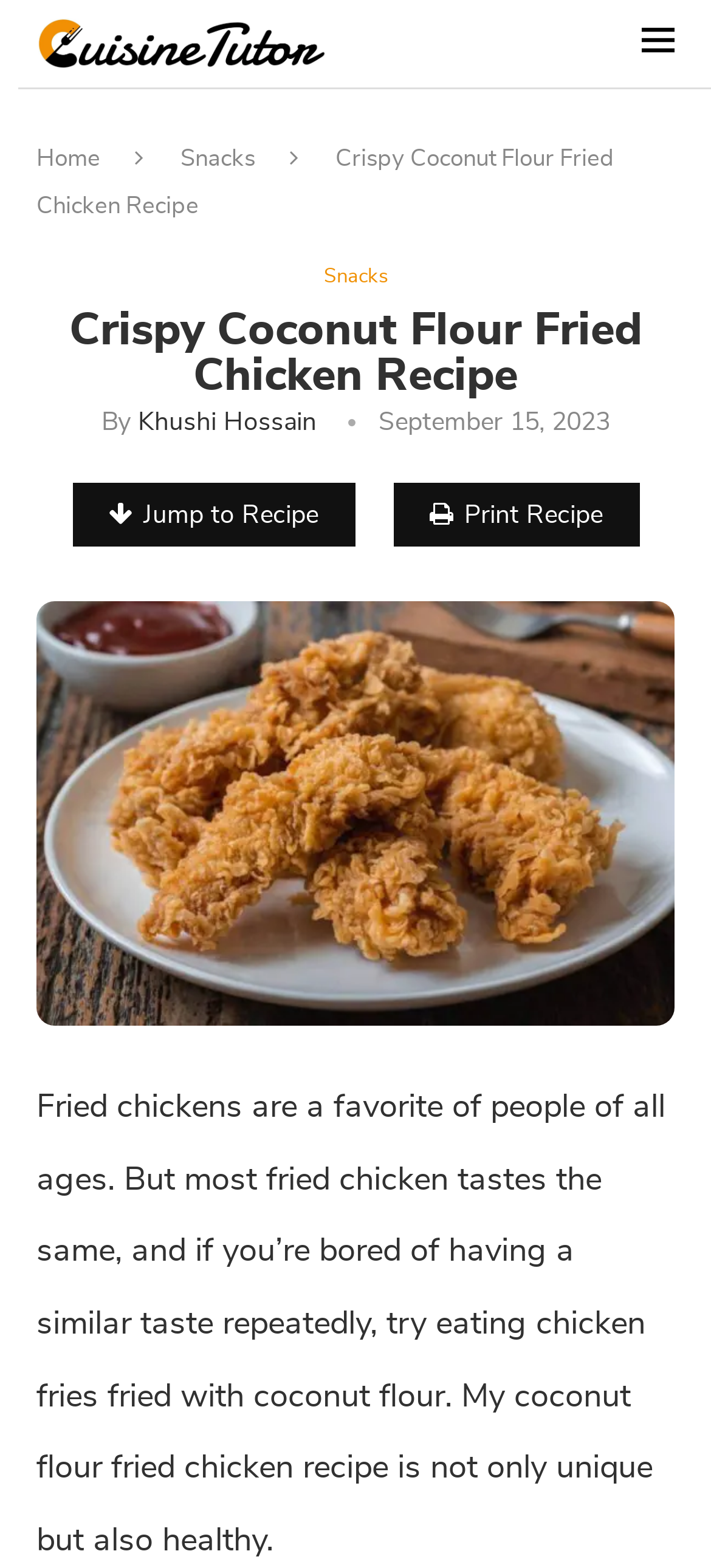Use a single word or phrase to answer this question: 
When was this recipe published?

September 15, 2023